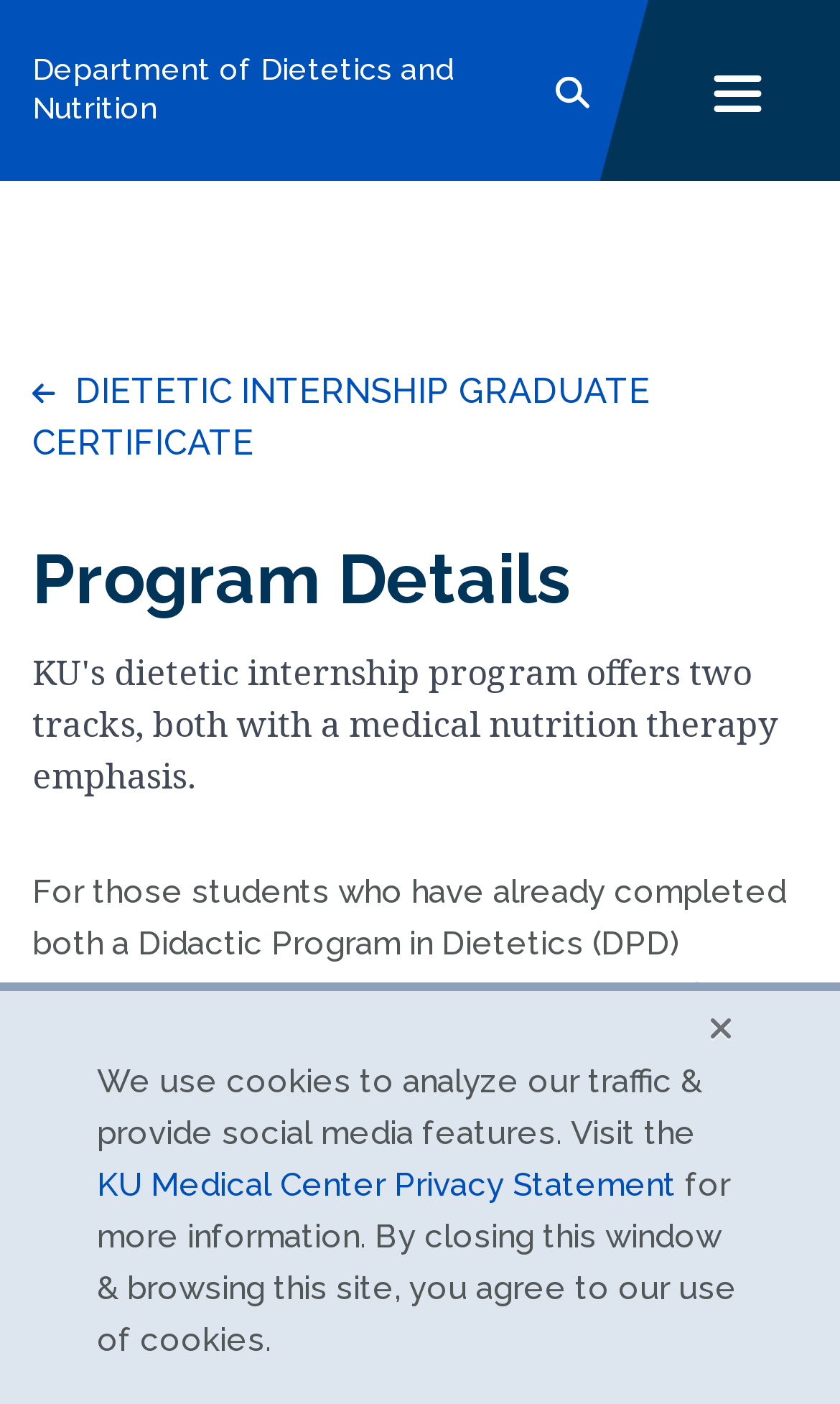Using the provided description: "Department of Dietetics and Nutrition", find the bounding box coordinates of the corresponding UI element. The output should be four float numbers between 0 and 1, in the format [left, top, right, bottom].

[0.038, 0.035, 0.569, 0.091]